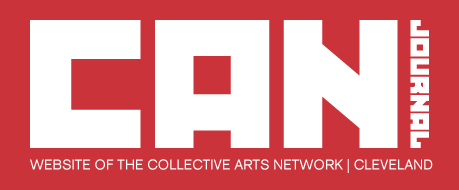What is the location of the Collective Arts Network?
With the help of the image, please provide a detailed response to the question.

The words 'WEBSITE OF THE COLLECTIVE ARTS NETWORK | CLEVELAND' are displayed in smaller white text beneath the main logo, providing context about the organization, which suggests that the location of the Collective Arts Network is Cleveland.